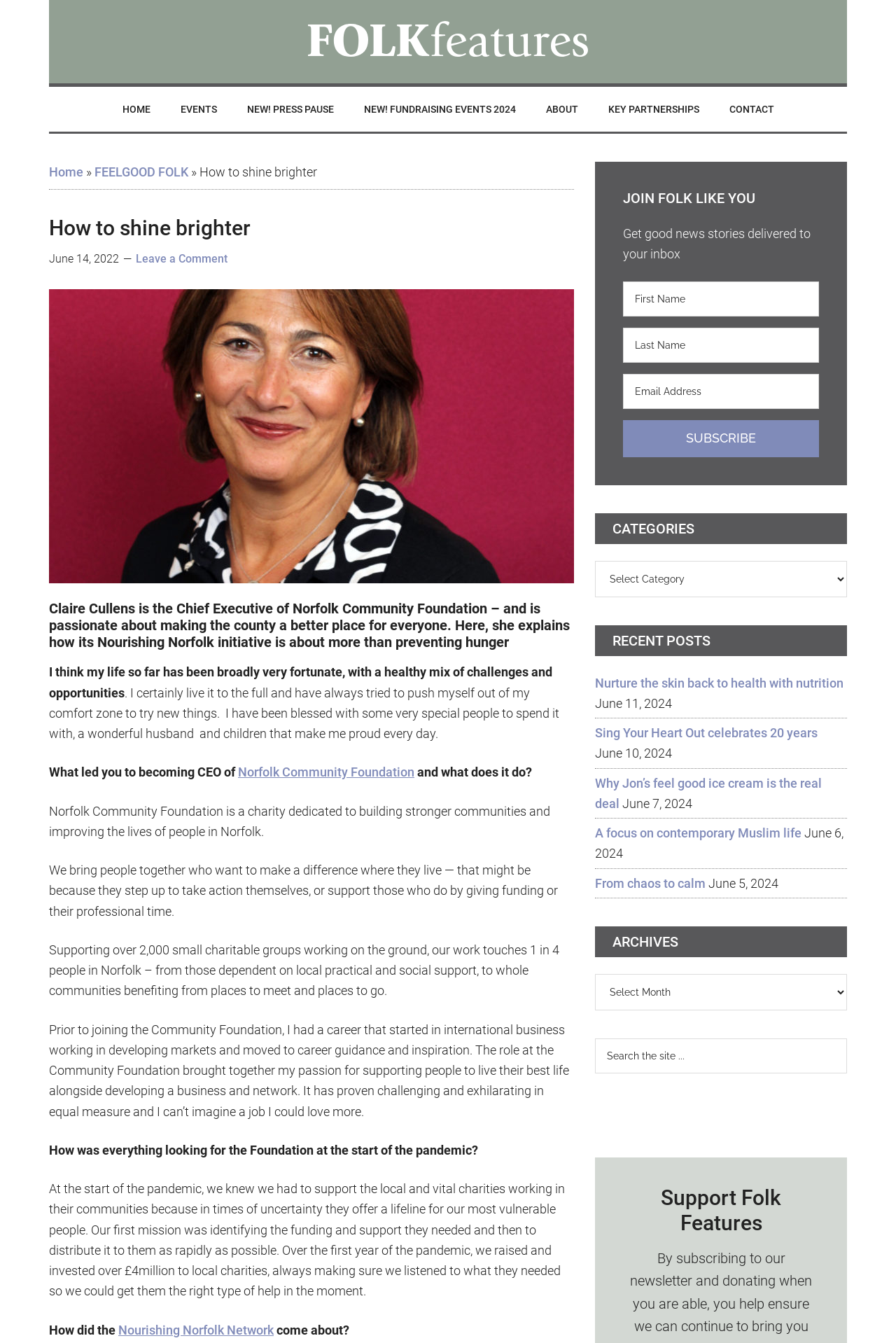Refer to the element description aria-label="Last Name" name="LNAME" placeholder="Last Name" and identify the corresponding bounding box in the screenshot. Format the coordinates as (top-left x, top-left y, bottom-right x, bottom-right y) with values in the range of 0 to 1.

[0.695, 0.244, 0.914, 0.27]